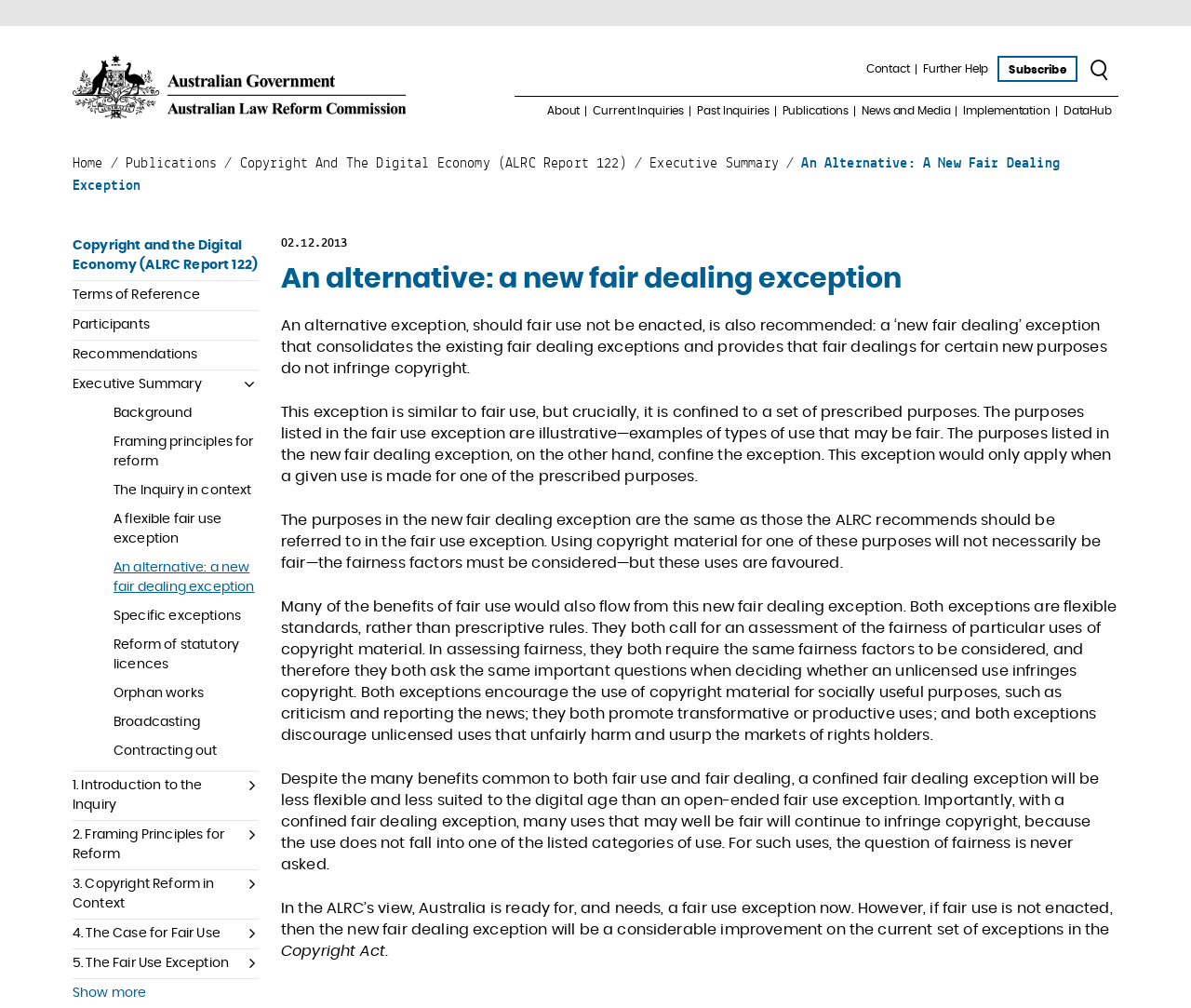What is the date mentioned on the webpage?
Please give a well-detailed answer to the question.

I found the answer by looking at the static text element located below the report title, which displays a date in the format 'DD.MM.YYYY'.